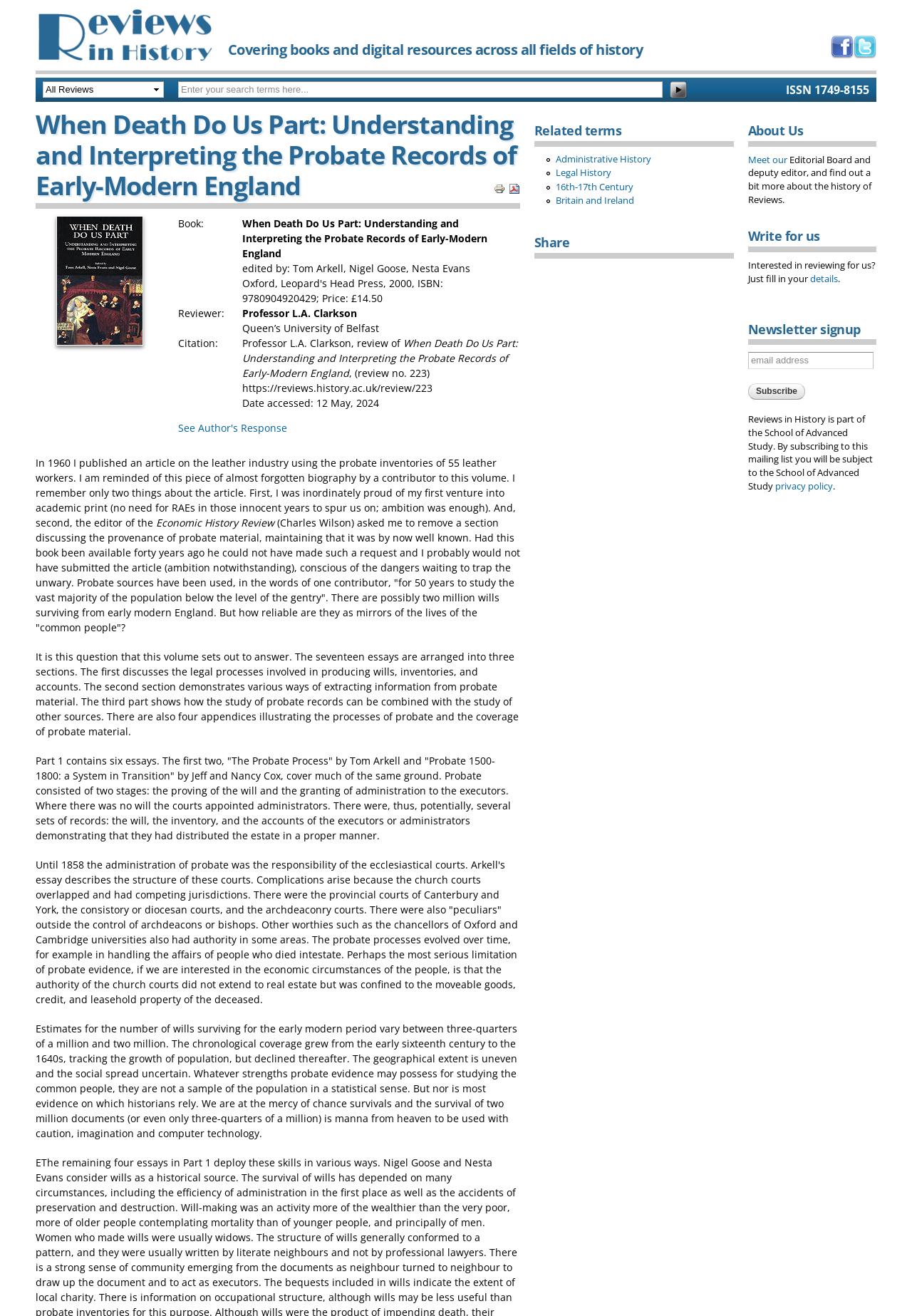Find the bounding box coordinates for the UI element whose description is: "privacy policy". The coordinates should be four float numbers between 0 and 1, in the format [left, top, right, bottom].

[0.85, 0.365, 0.913, 0.374]